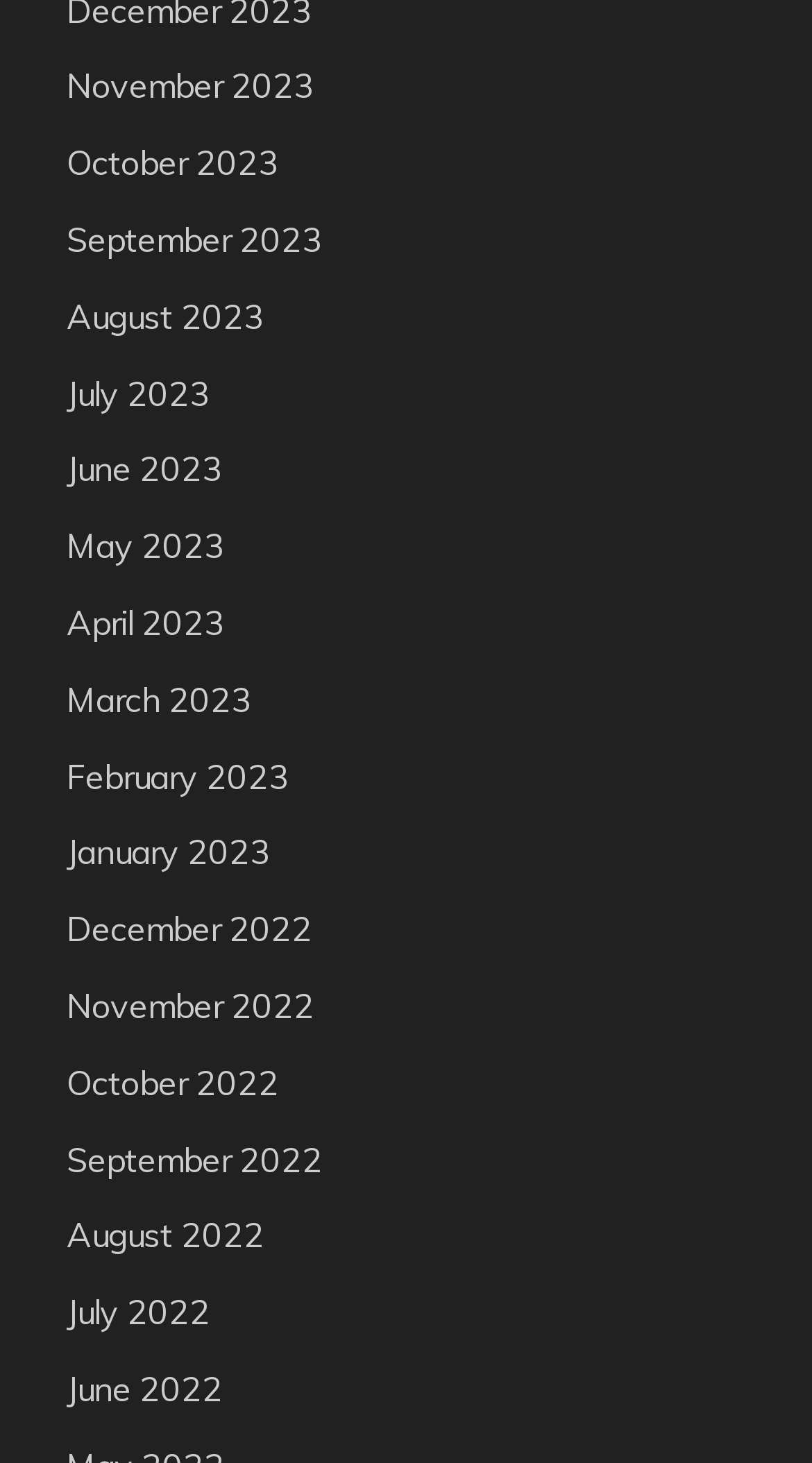Are the months listed in chronological order? From the image, respond with a single word or brief phrase.

No